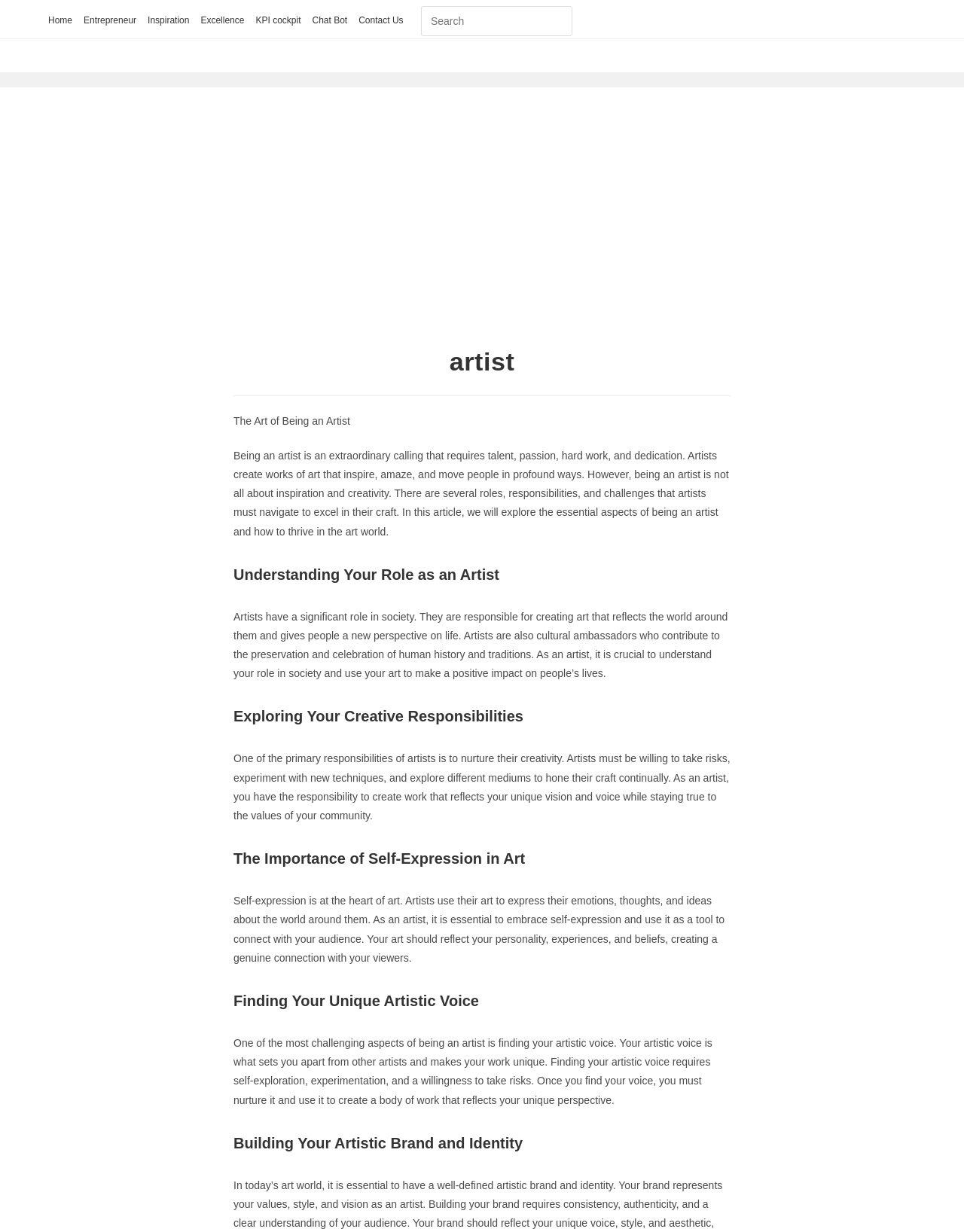What is the importance of understanding one's role as an artist?
From the image, respond with a single word or phrase.

Making a positive impact